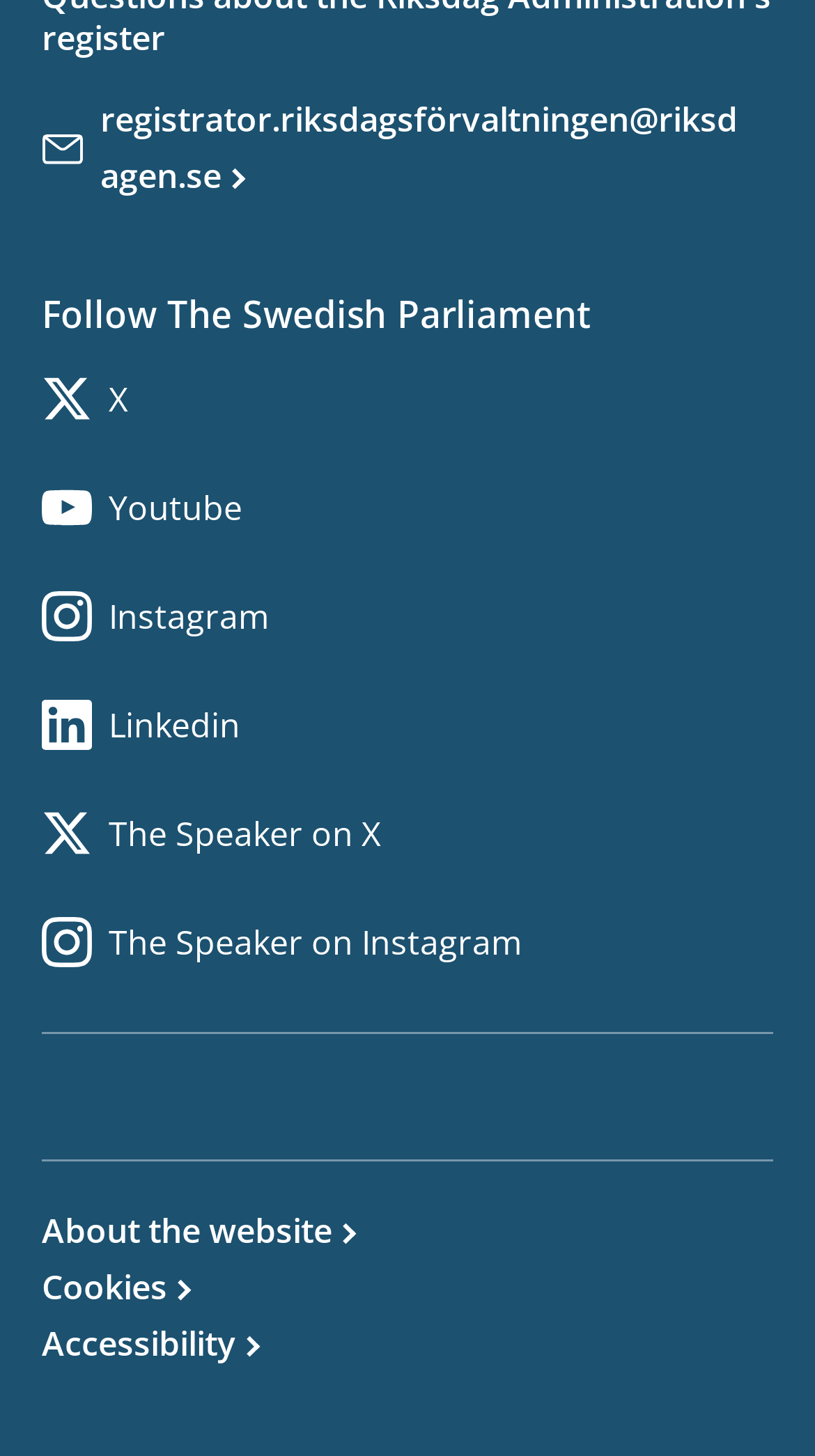Please provide the bounding box coordinates for the element that needs to be clicked to perform the instruction: "Follow The Swedish Parliament". The coordinates must consist of four float numbers between 0 and 1, formatted as [left, top, right, bottom].

[0.051, 0.198, 0.949, 0.233]